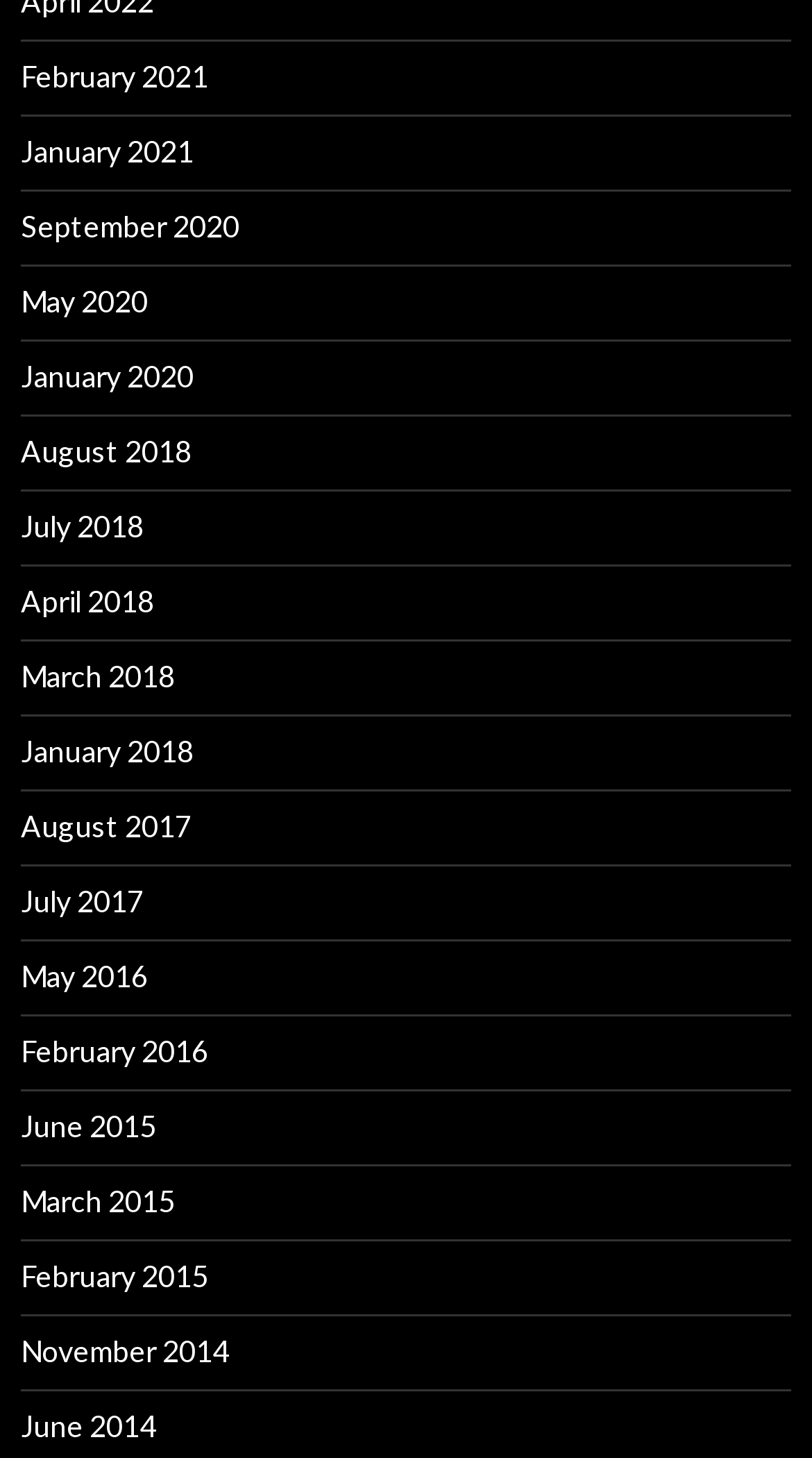Give a concise answer using one word or a phrase to the following question:
Is there a link for the month of October?

No